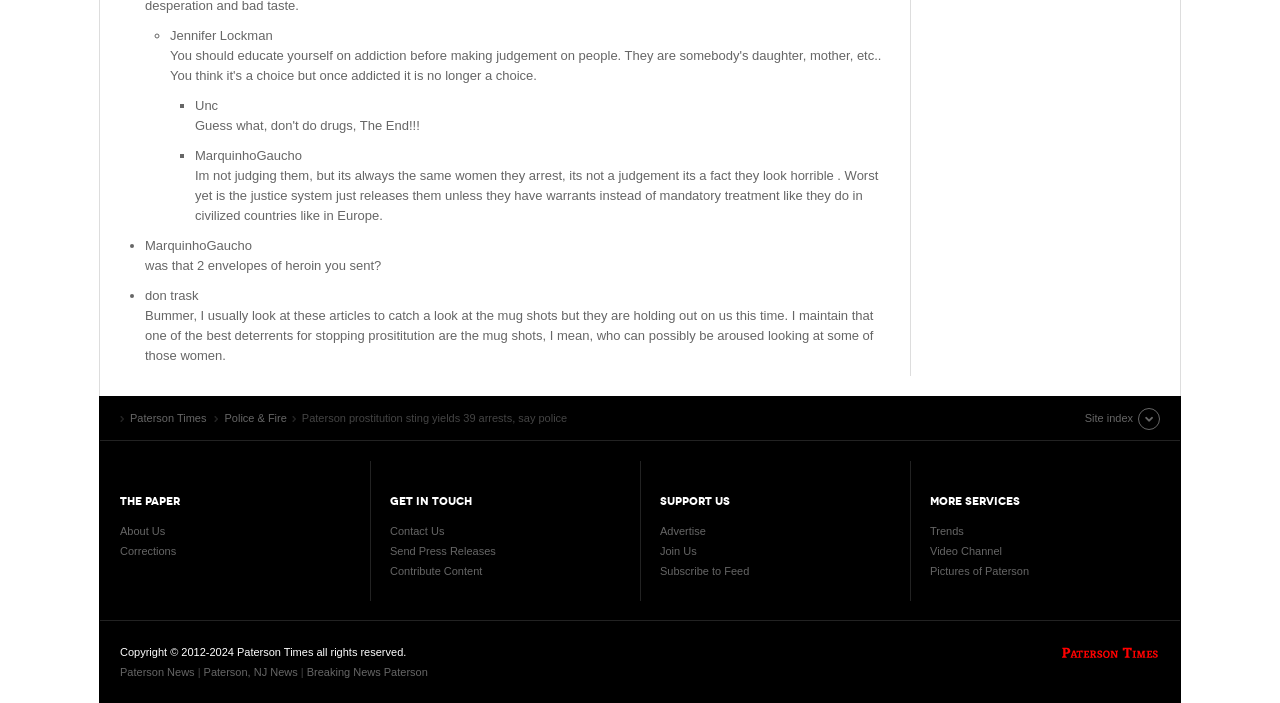Respond to the following question using a concise word or phrase: 
How many sections are there in the footer of the webpage?

4